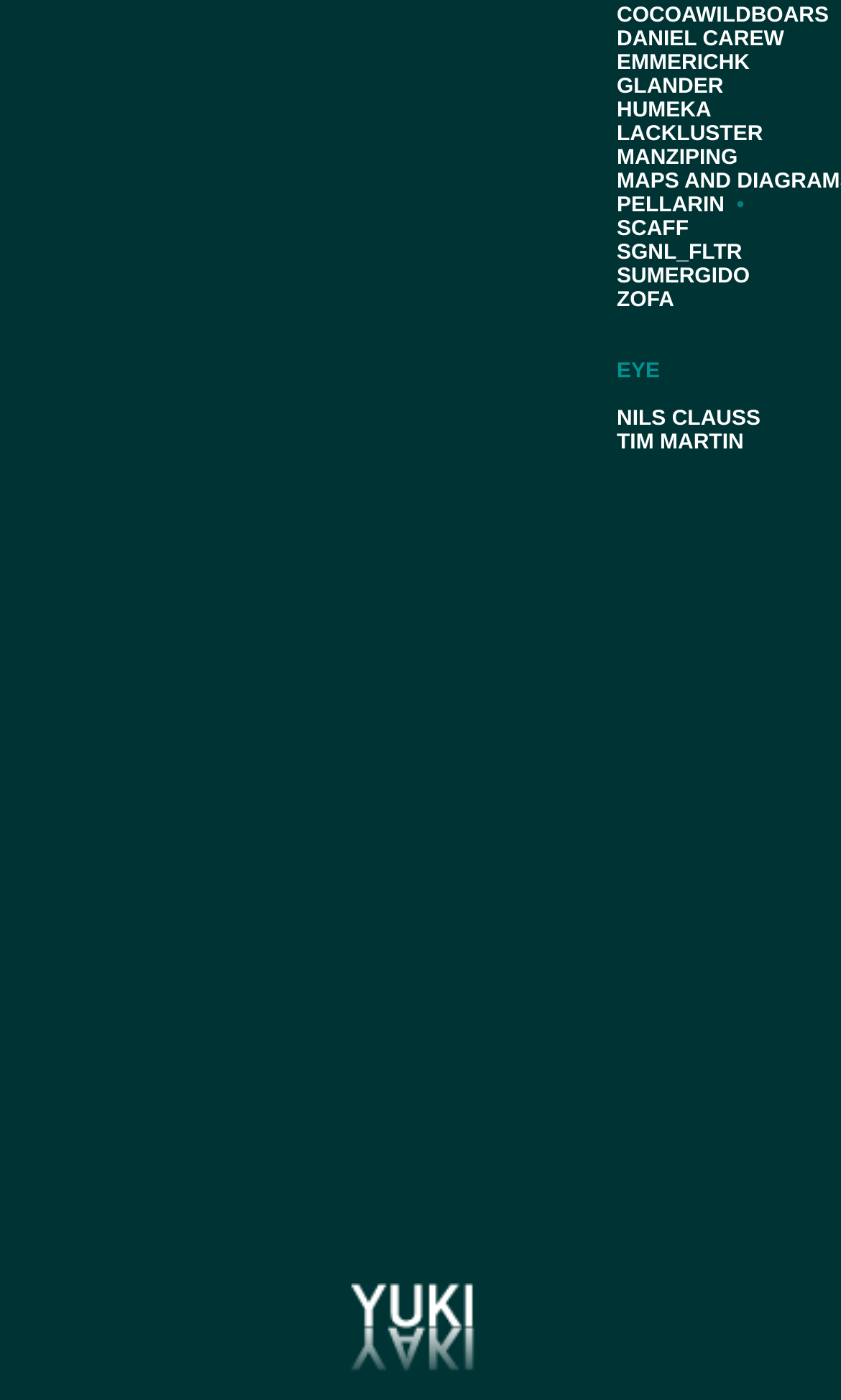Give the bounding box coordinates for this UI element: "Read the guide". The coordinates should be four float numbers between 0 and 1, arranged as [left, top, right, bottom].

None